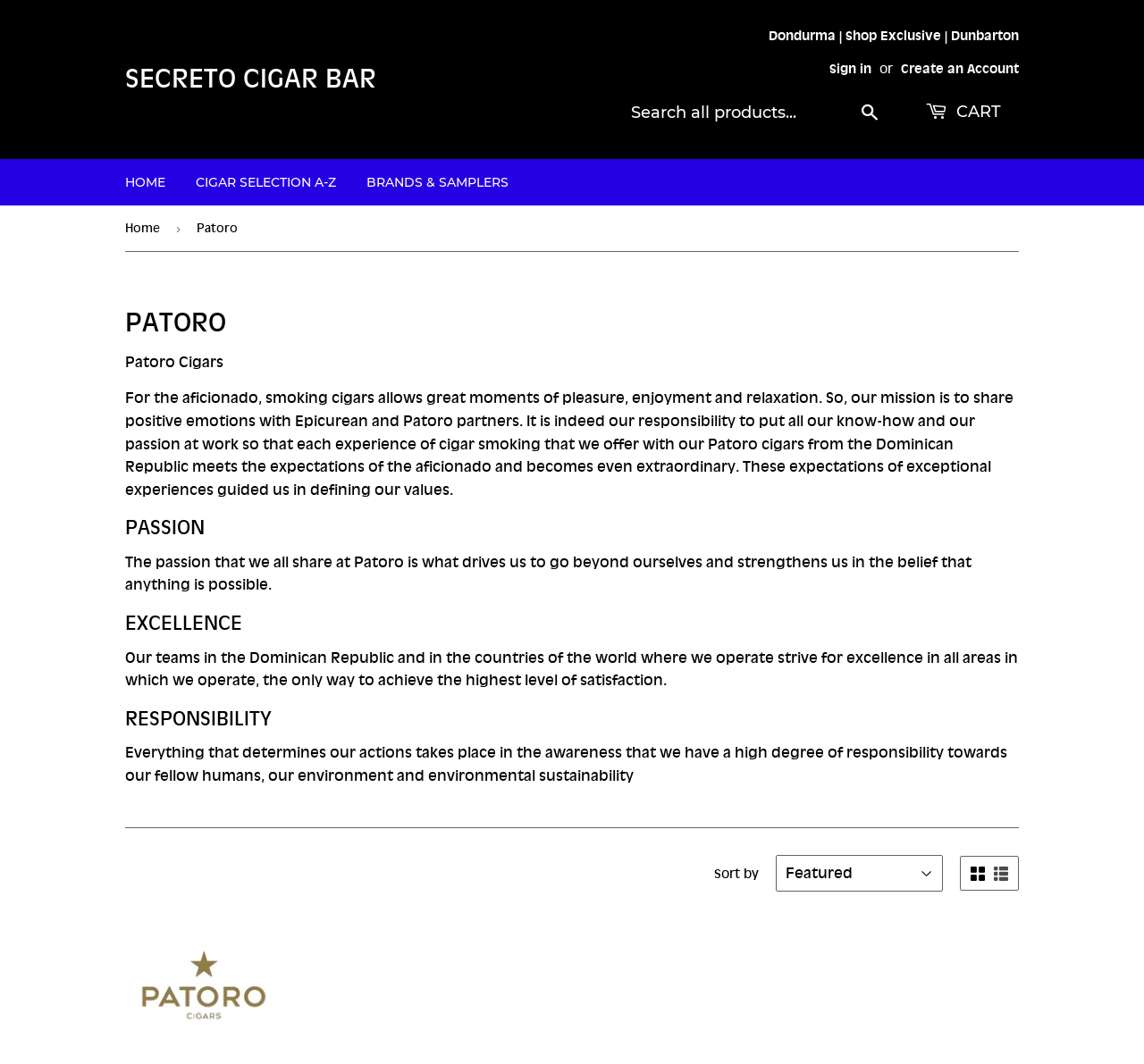Determine the bounding box coordinates of the section I need to click to execute the following instruction: "Search all products". Provide the coordinates as four float numbers between 0 and 1, i.e., [left, top, right, bottom].

[0.544, 0.087, 0.778, 0.124]